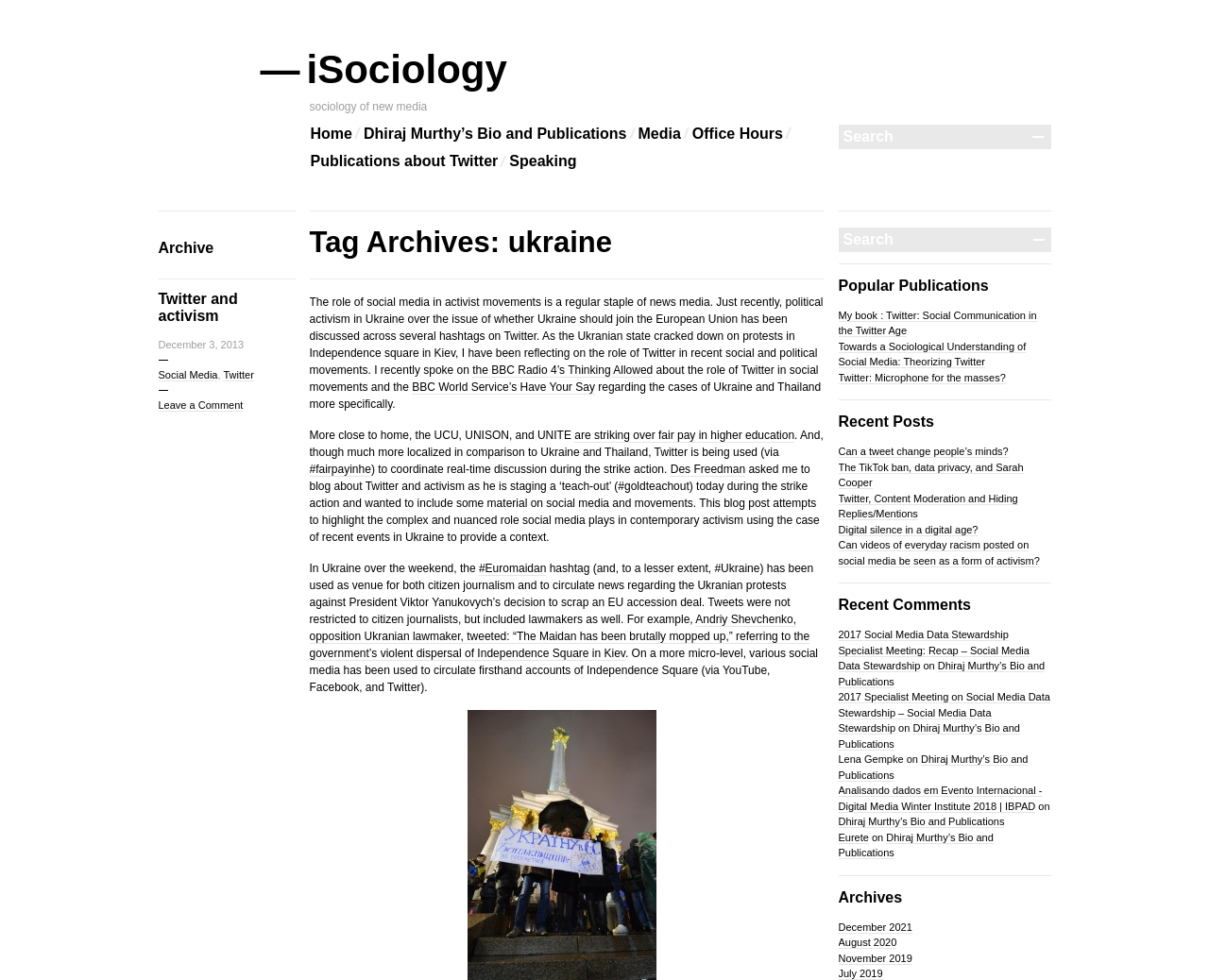Examine the screenshot and answer the question in as much detail as possible: What is the name of the website?

The name of the website can be determined by looking at the heading element with the text '—iSociology' which is located at the top of the webpage.